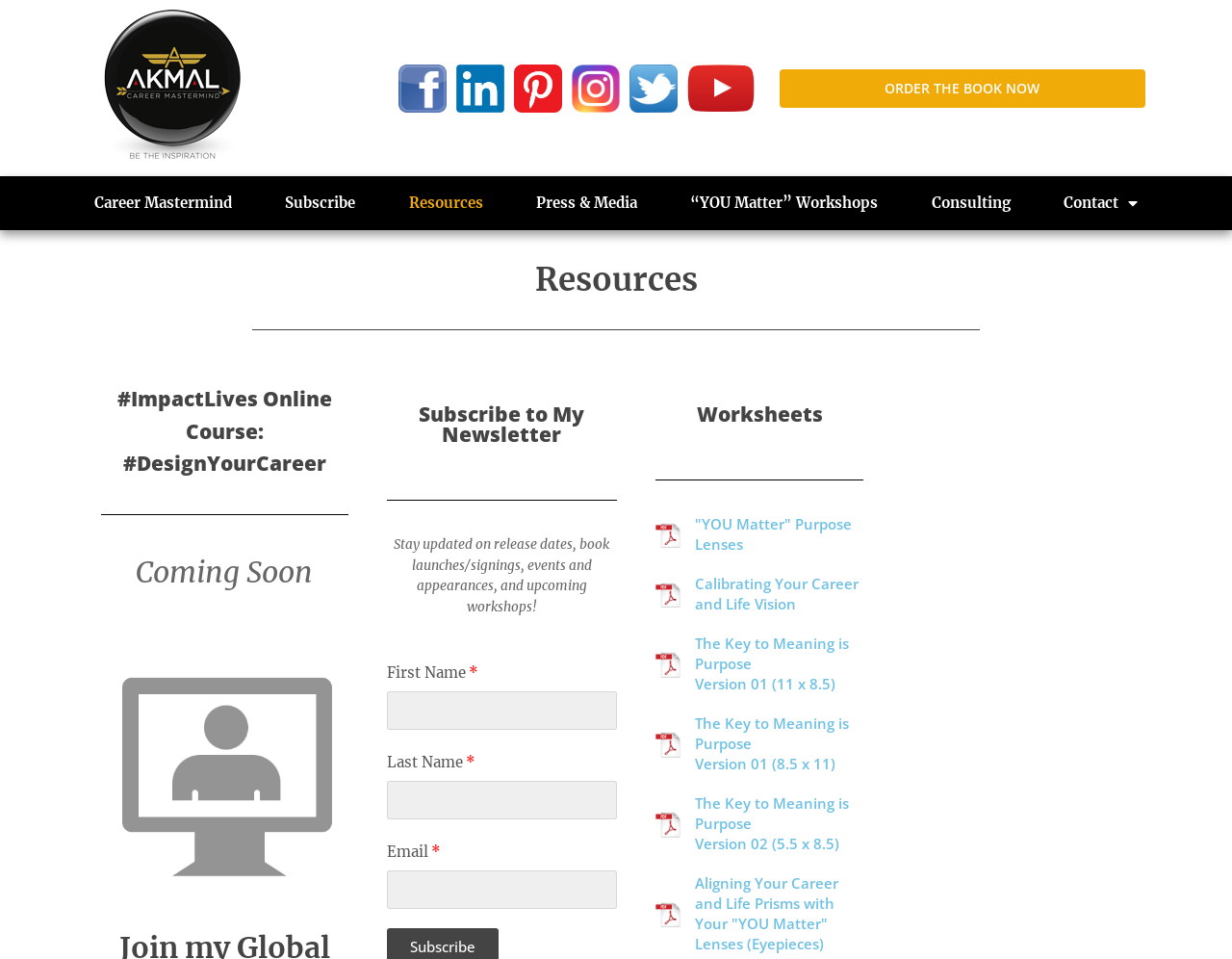What is the name of the online course?
Based on the screenshot, respond with a single word or phrase.

#ImpactLives